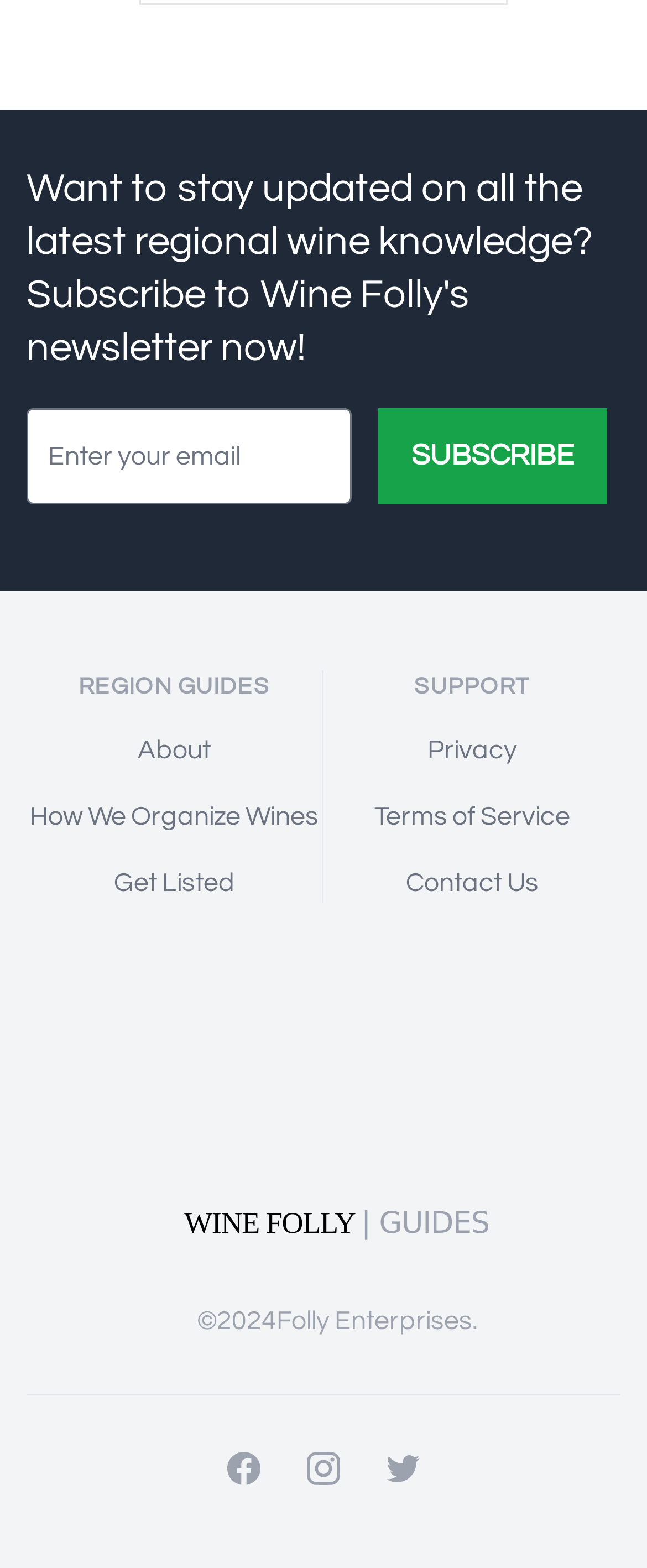Answer the following inquiry with a single word or phrase:
What is the purpose of the textbox?

Enter email